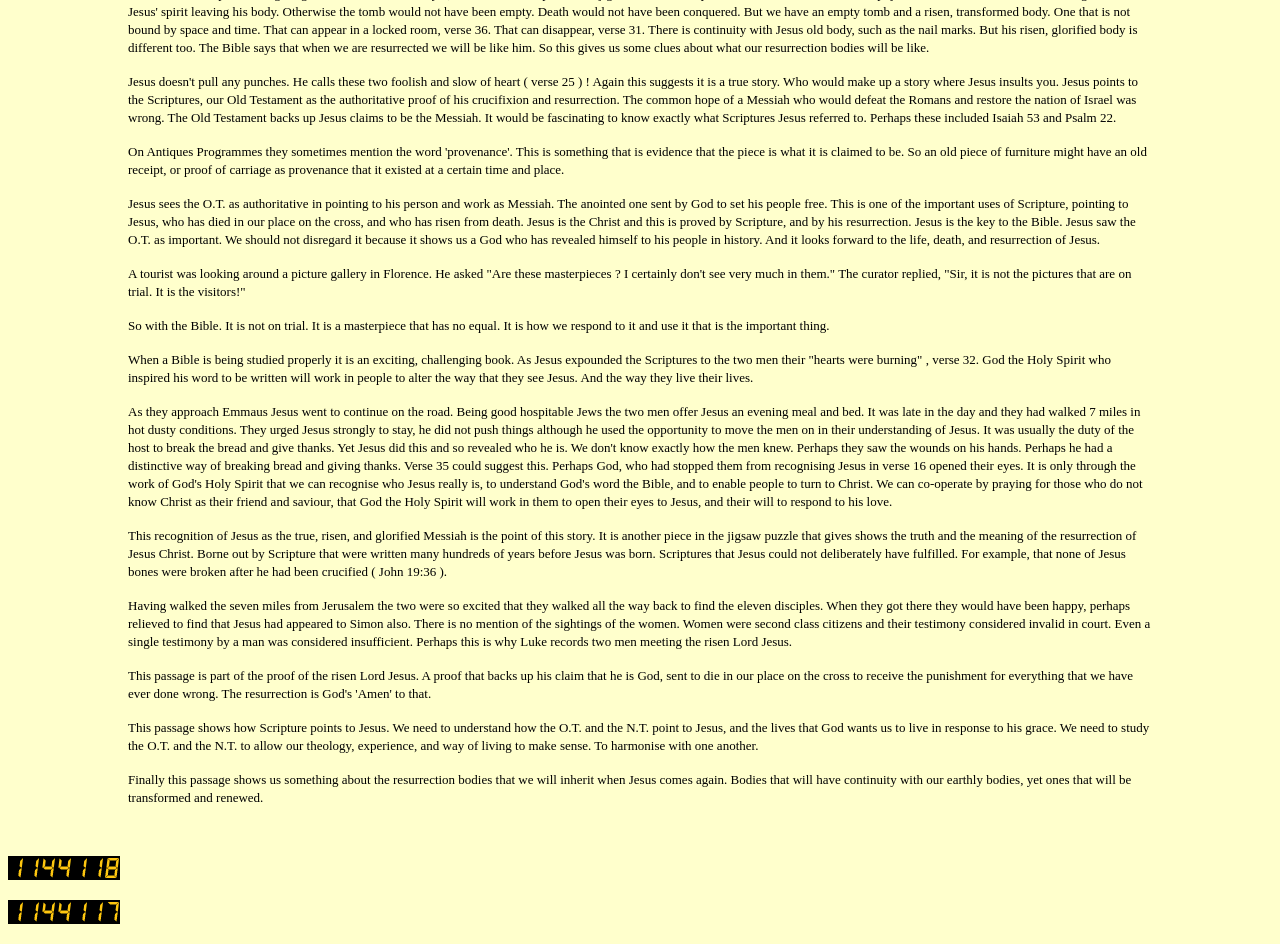What is Jesus considered to be in the Bible?
Examine the image and provide an in-depth answer to the question.

According to the webpage, Jesus is considered to be the Christ, the anointed one sent by God to set his people free. This is mentioned in the first StaticText element, which states that 'Jesus sees the O.T. as authoritative in pointing to his person and work as Messiah.'